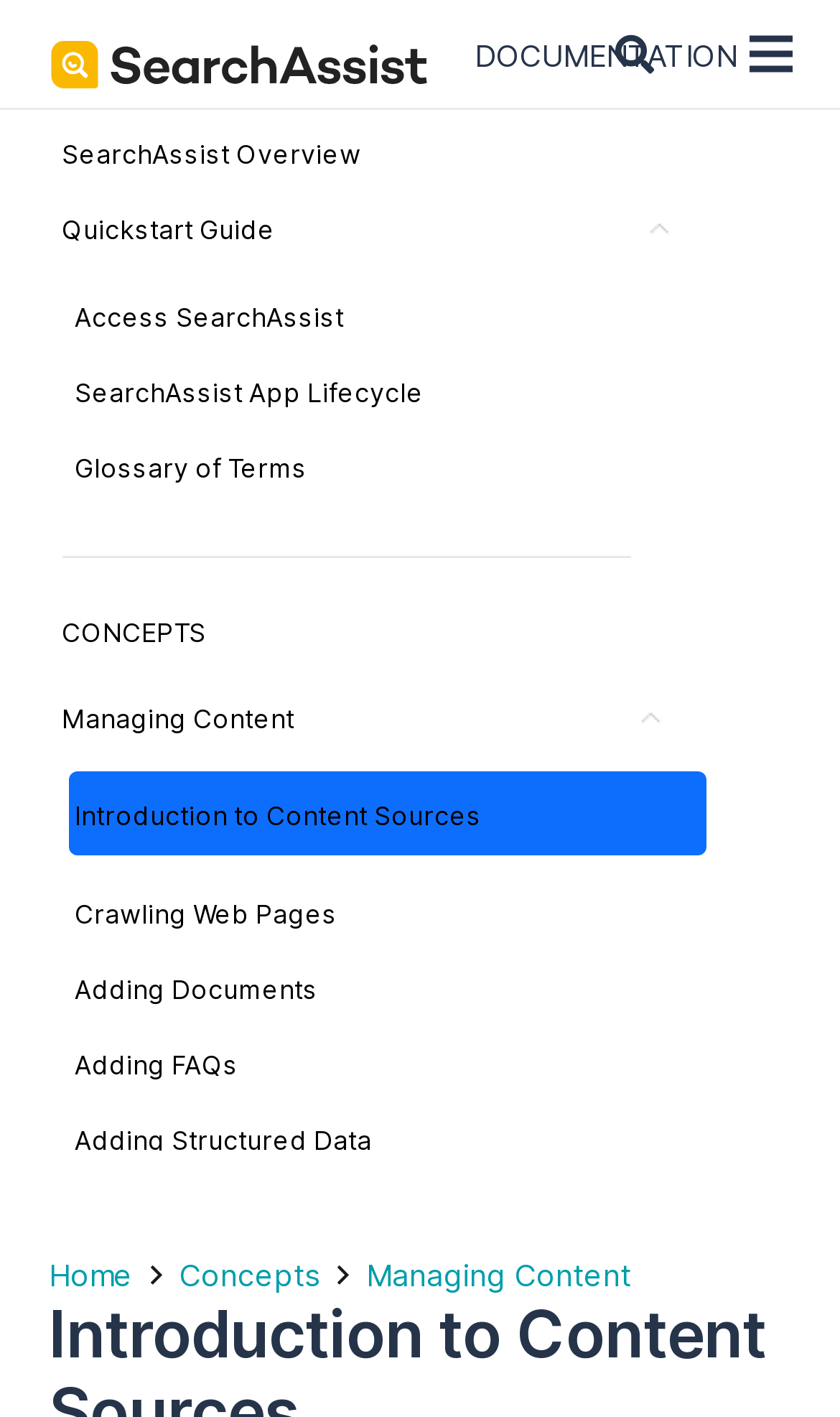Identify the bounding box coordinates of the element to click to follow this instruction: 'Search for something'. Ensure the coordinates are four float values between 0 and 1, provided as [left, top, right, bottom].

[0.705, 0.0, 0.806, 0.076]